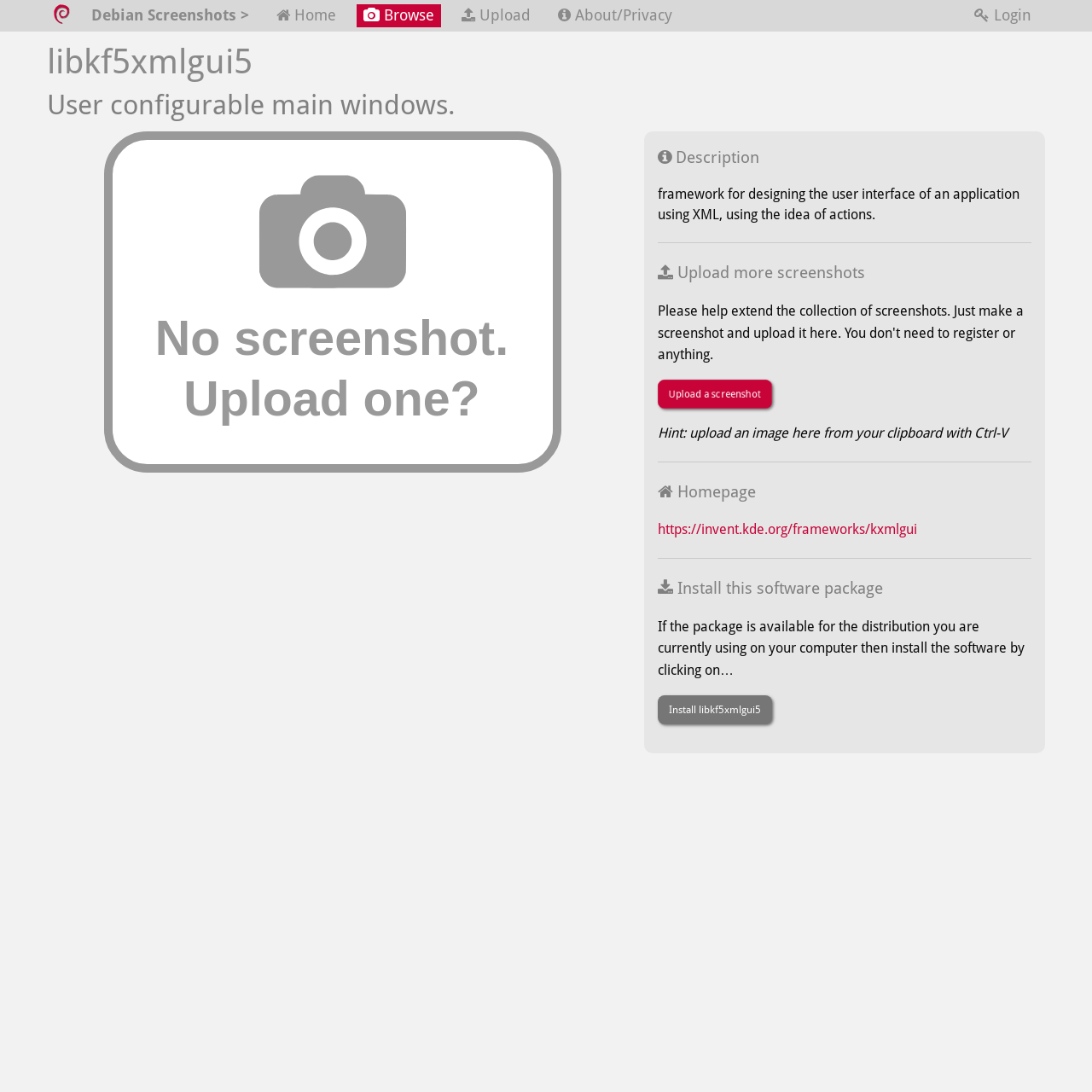What is the purpose of the 'Upload a screenshot' link?
Based on the image content, provide your answer in one word or a short phrase.

To upload a screenshot